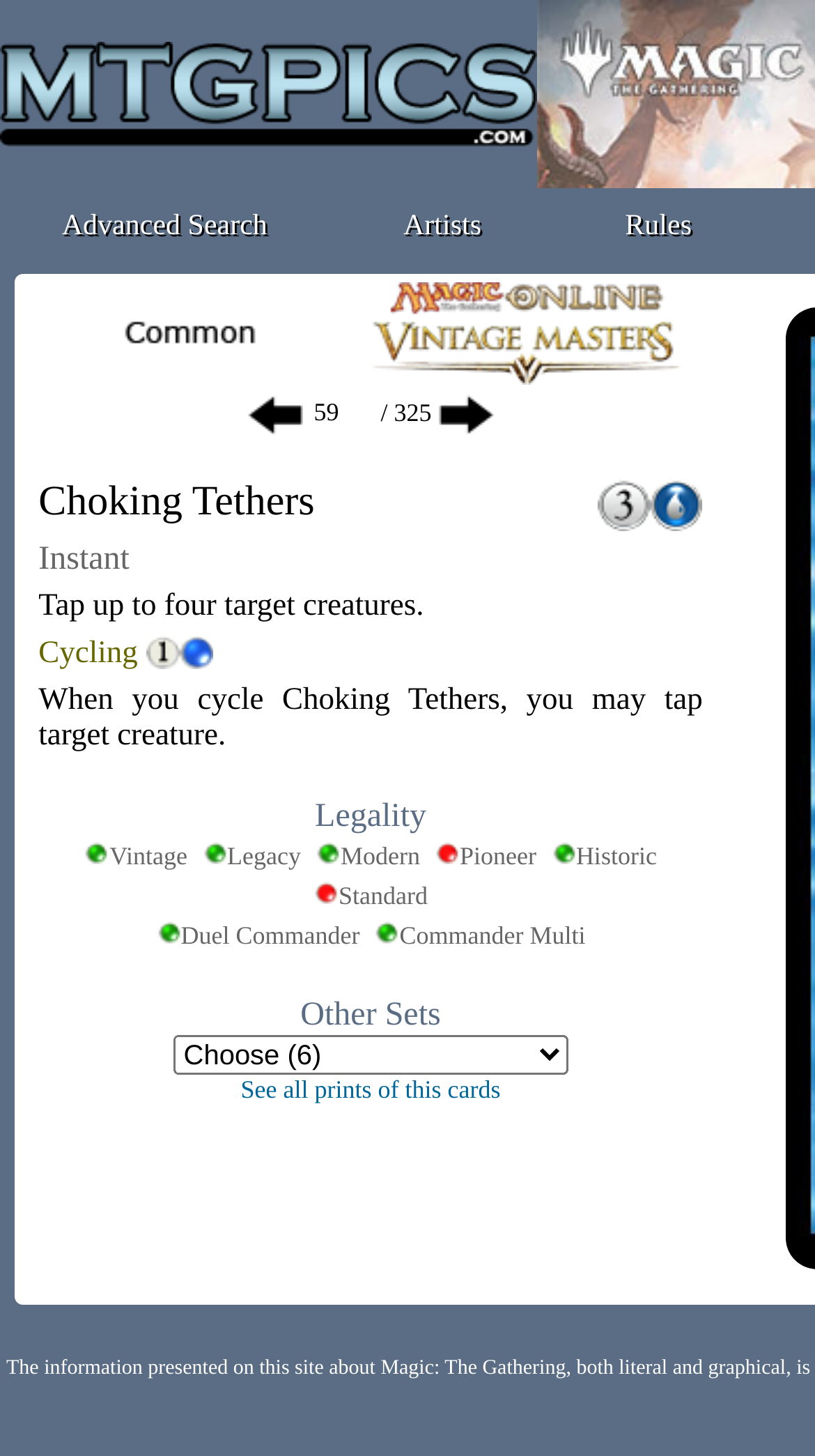Please specify the bounding box coordinates for the clickable region that will help you carry out the instruction: "Click the mtgpics.com logo".

[0.0, 0.085, 0.658, 0.105]